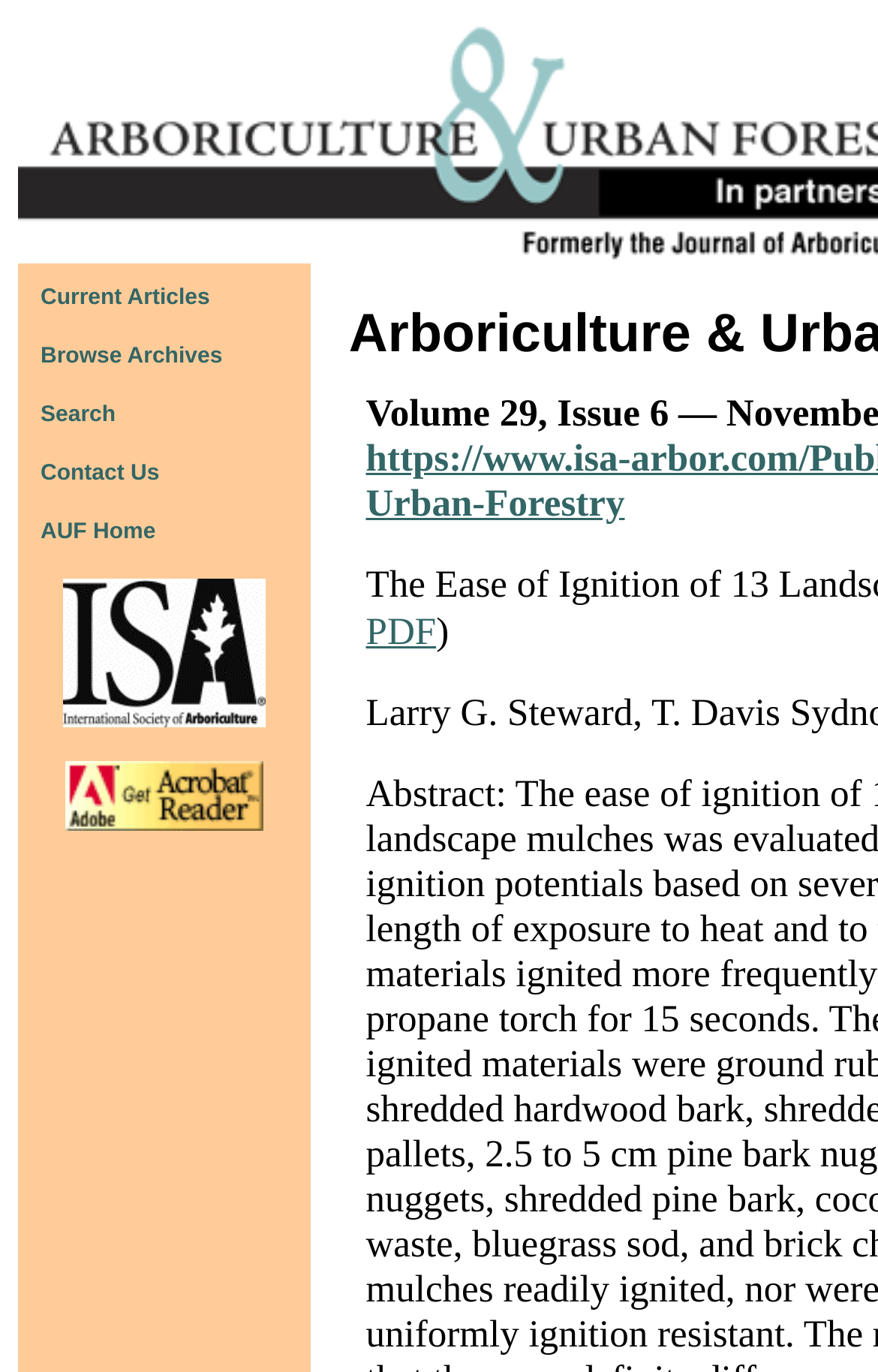Provide the bounding box coordinates for the UI element that is described by this text: "Search". The coordinates should be in the form of four float numbers between 0 and 1: [left, top, right, bottom].

[0.046, 0.294, 0.132, 0.312]